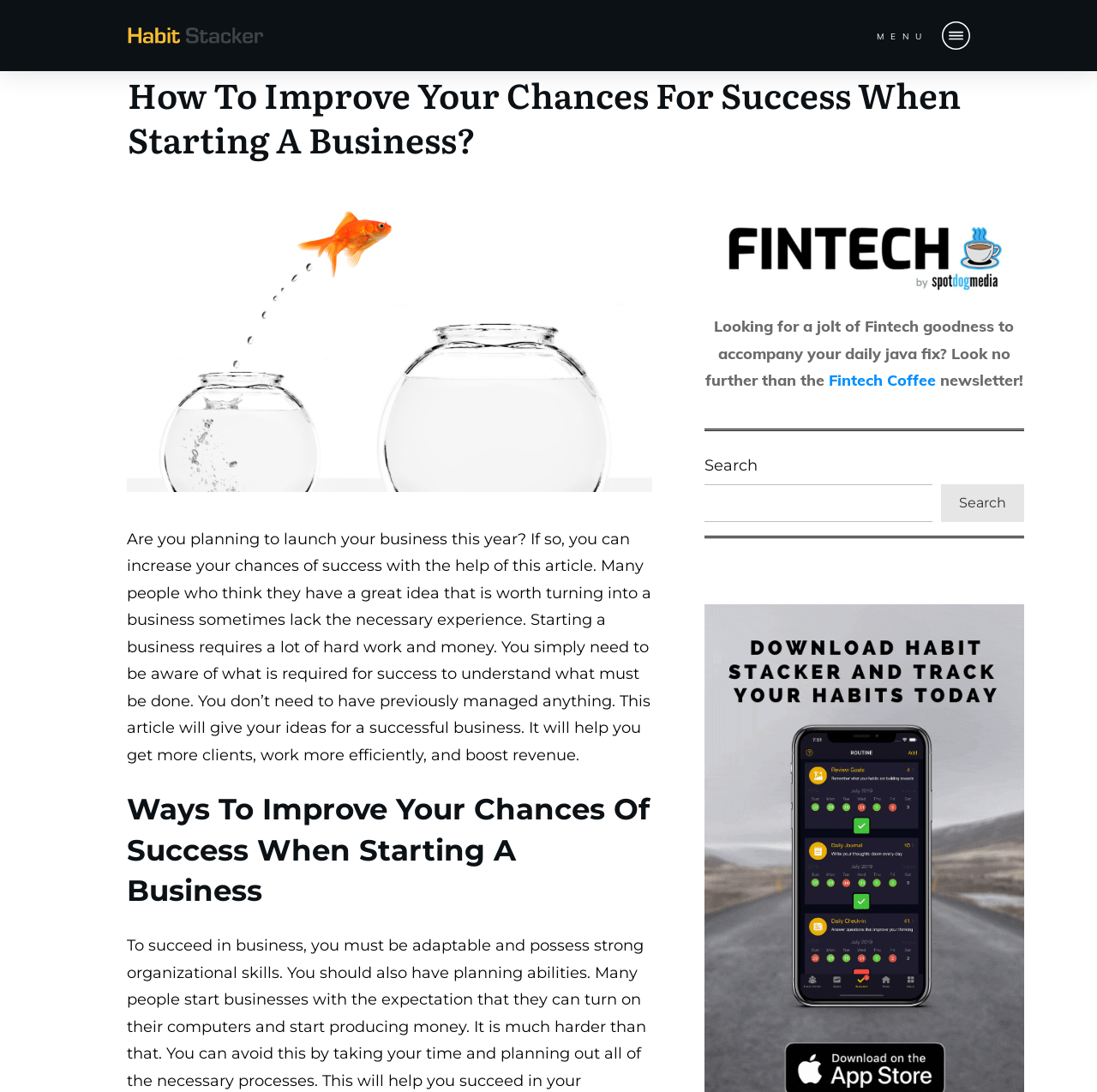Identify the bounding box of the HTML element described as: "Fintech Coffee".

[0.755, 0.339, 0.853, 0.357]